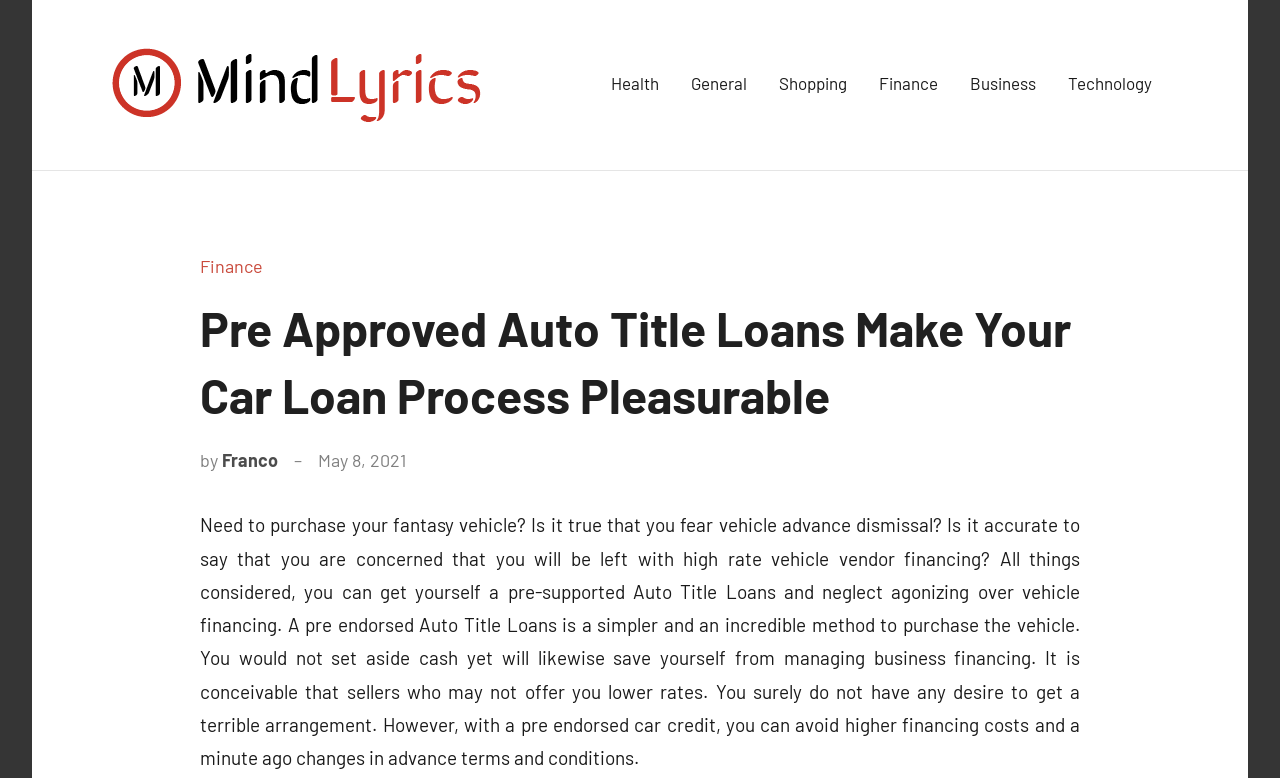Respond to the question below with a single word or phrase: What is the date of the article?

May 8, 2021